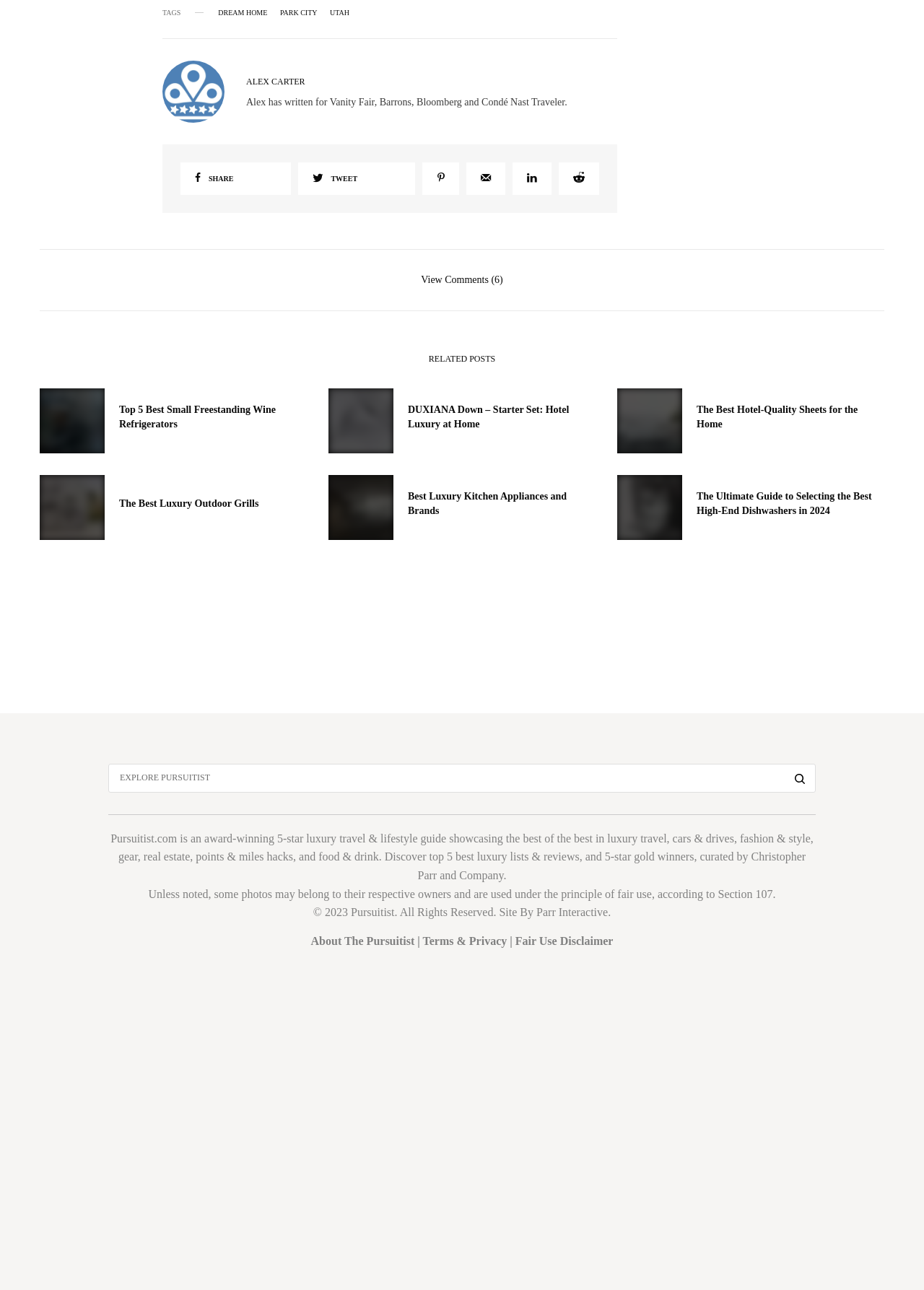Respond with a single word or phrase:
What is the theme of the website?

Luxury travel and lifestyle